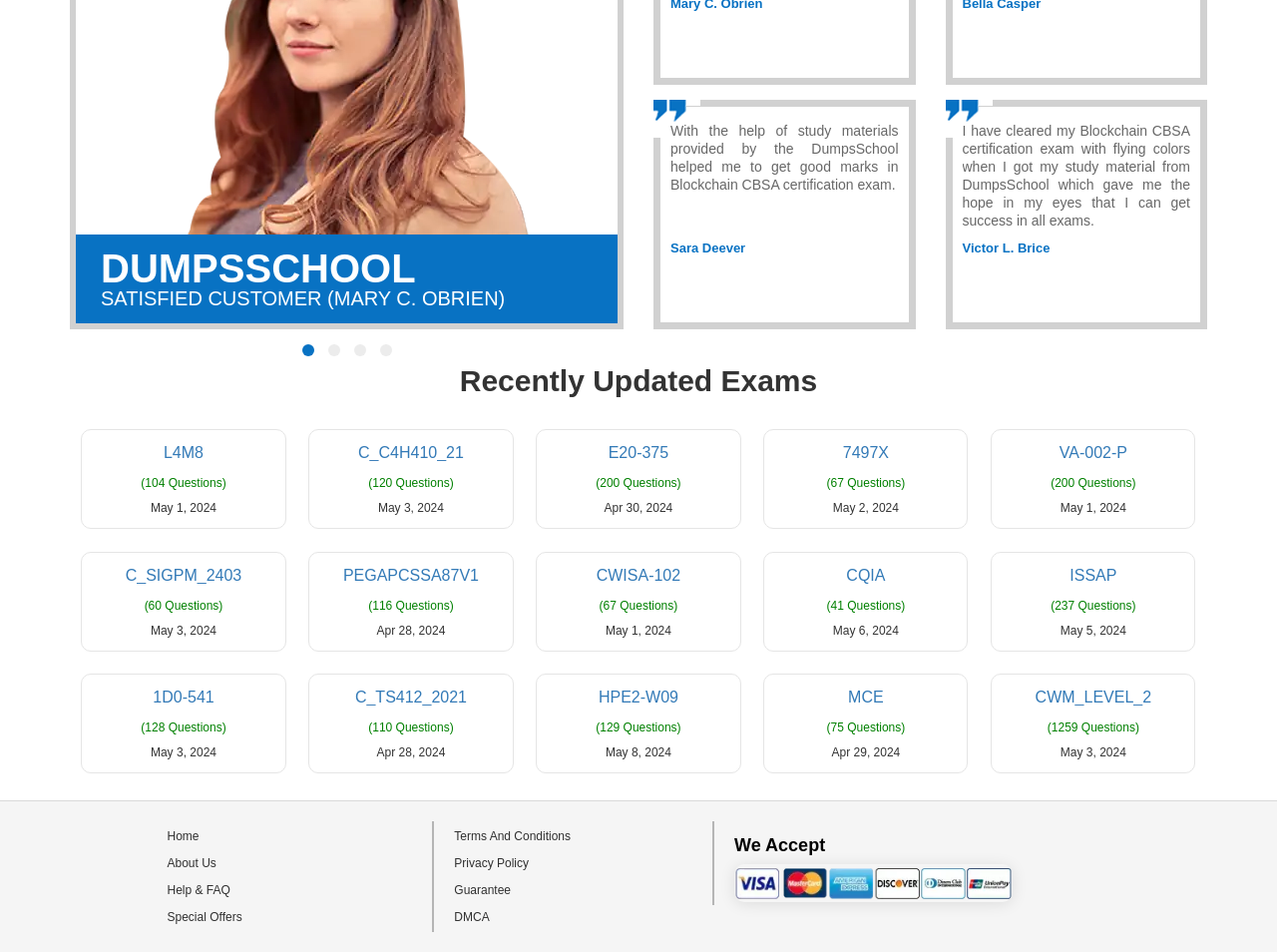Locate the bounding box of the user interface element based on this description: "Special Offers".

[0.131, 0.956, 0.19, 0.97]